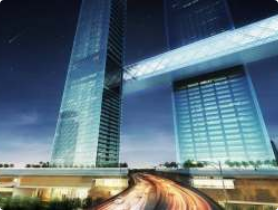What is the brand associated with One Za'abeel?
Look at the image and respond with a one-word or short phrase answer.

One&Only